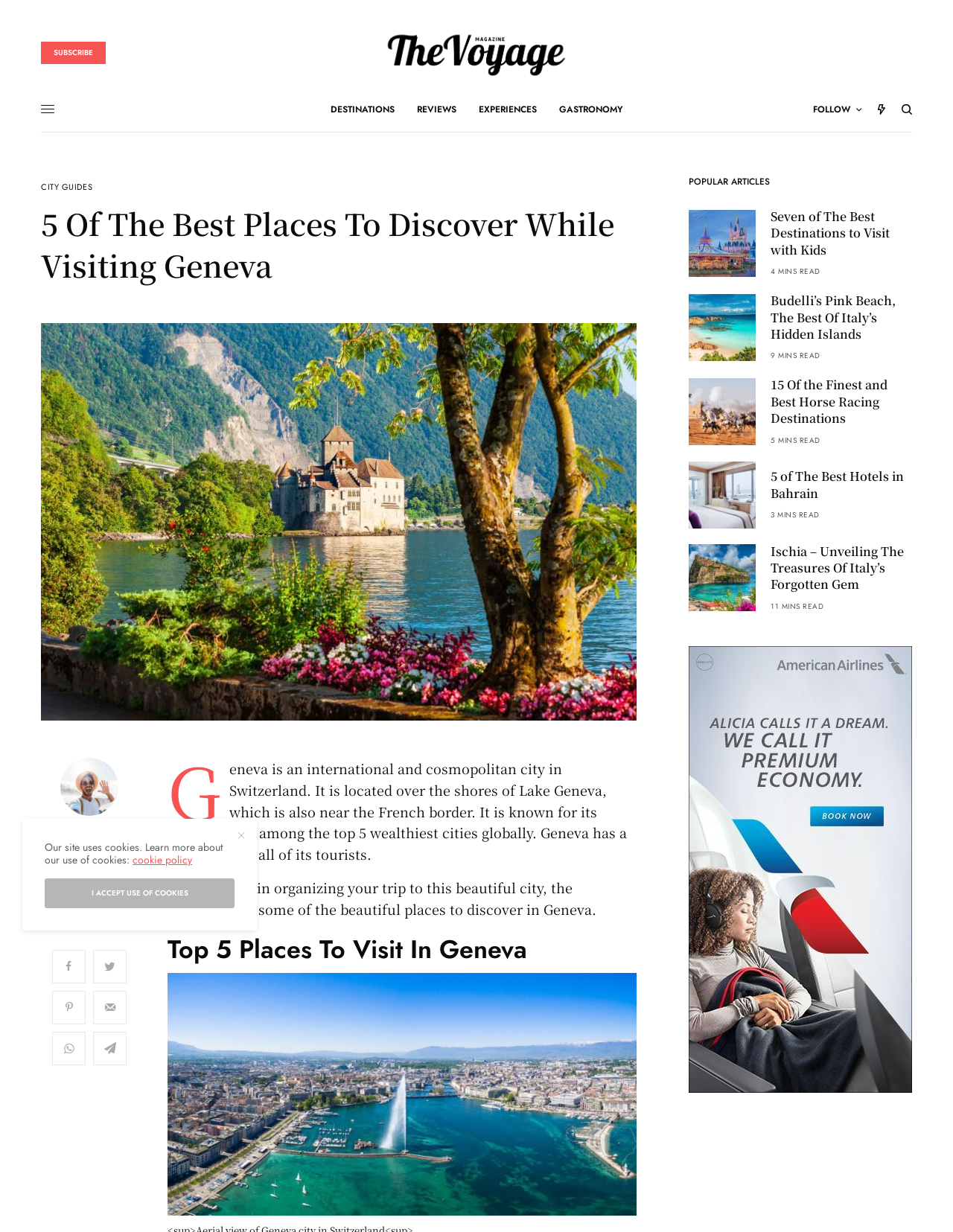Given the element description Gastronomy, specify the bounding box coordinates of the corresponding UI element in the format (top-left x, top-left y, bottom-right x, bottom-right y). All values must be between 0 and 1.

[0.586, 0.071, 0.654, 0.107]